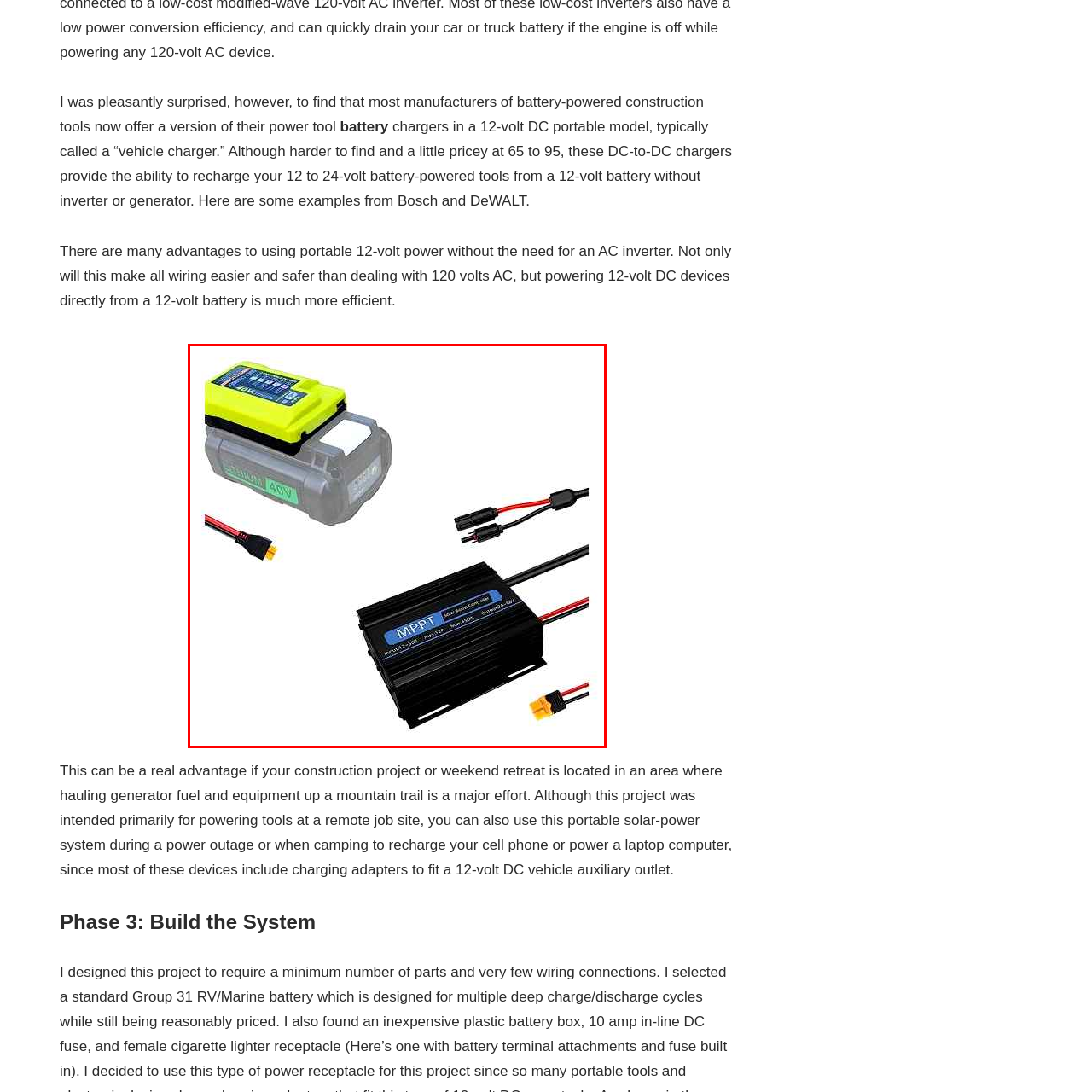Craft a detailed and vivid caption for the image that is highlighted by the red frame.

The image showcases a battery alongside a solar charge controller, specifically an MPPT (Maximum Power Point Tracking) model. On the left, a bright yellow-and-black battery can be seen, labeled with its voltage, which suggests its use in power tools or portable devices. To the right, the MPPT charge controller is depicted, featuring input and output connection terminals for integrating solar panels with battery systems. This setup illustrates a compact and efficient way to harness solar energy, particularly useful for 12-volt battery-powered construction tools and other applications requiring mobile power solutions. This type of equipment is essential for projects in remote areas, allowing for convenient recharging of tools without the need for traditional generators.